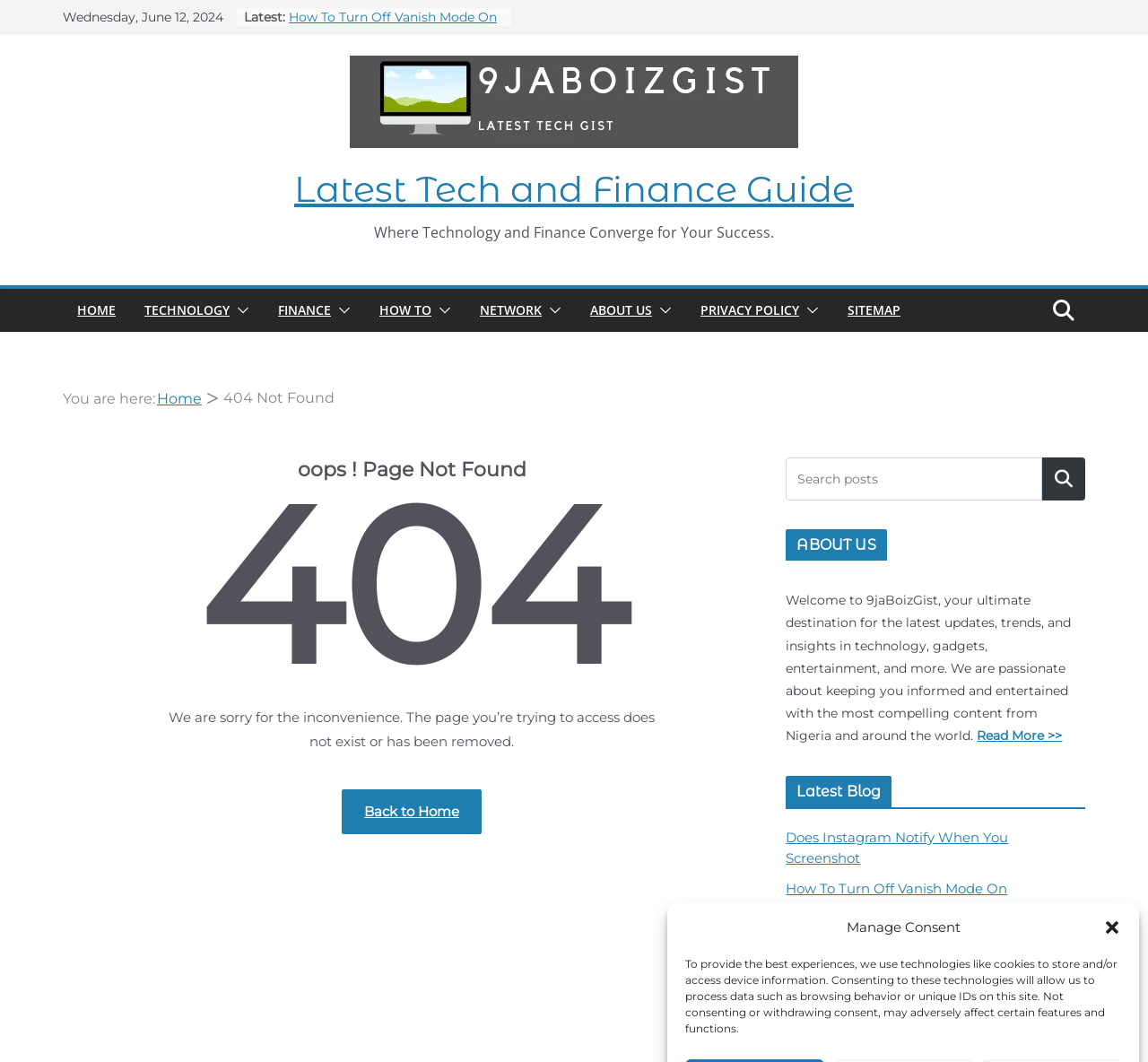Locate the bounding box coordinates of the area to click to fulfill this instruction: "Click the 'HOME' link". The bounding box should be presented as four float numbers between 0 and 1, in the order [left, top, right, bottom].

[0.067, 0.281, 0.101, 0.304]